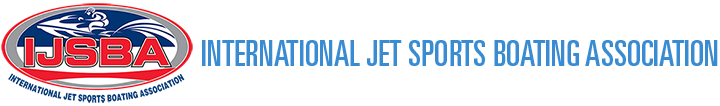Refer to the image and offer a detailed explanation in response to the question: What is the purpose of the bold red border?

The caption explains that the bold red border is used to enhance the logo's visibility and impact, suggesting that it serves a functional purpose in drawing attention to the logo.